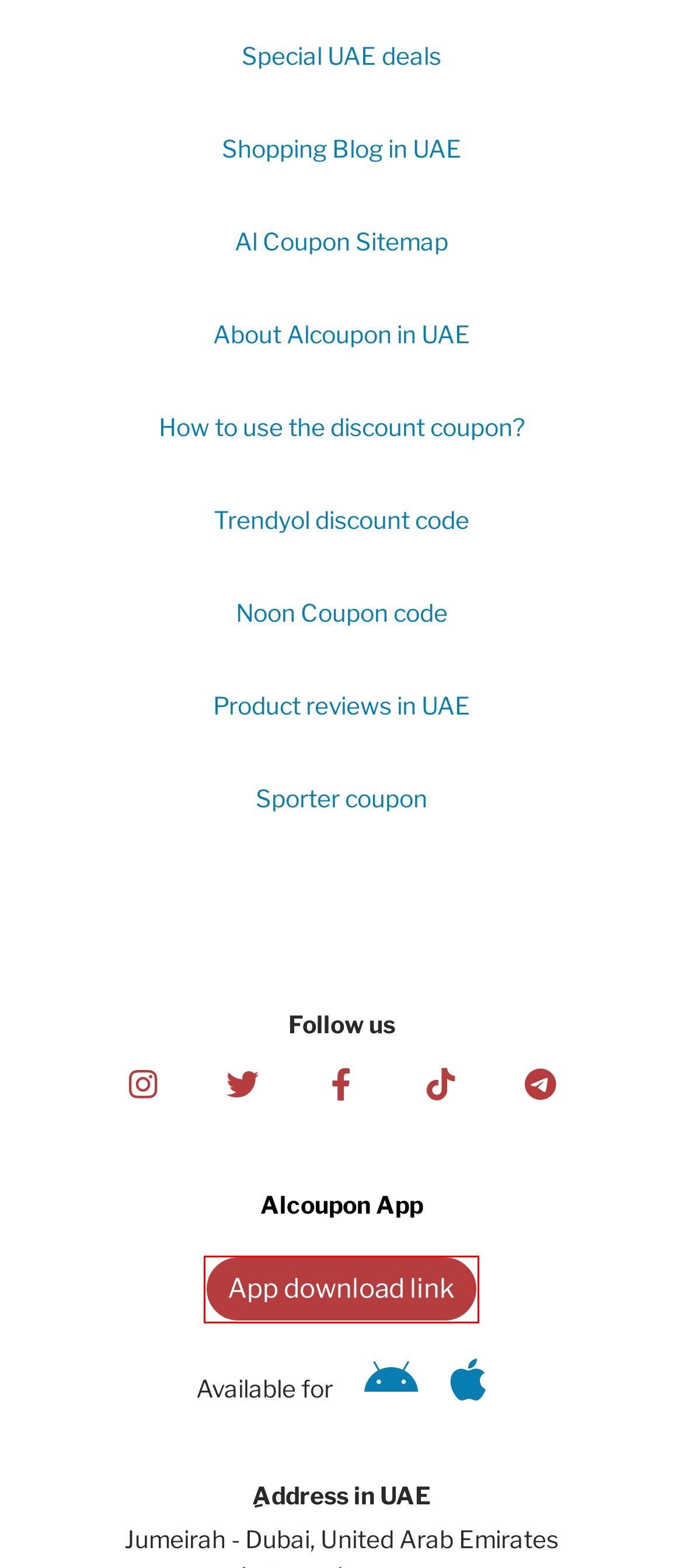Evaluate the webpage screenshot and identify the element within the red bounding box. Select the webpage description that best fits the new webpage after clicking the highlighted element. Here are the candidates:
A. Download Alcoupon - The Best Coupons App in Saudi Arabia
B. Al Coupon - Egypt Online Stores Discount Codes
C. Al Coupon - Bahrain Online Stores Coupon Codes
D. Diesel discount code 2024 | Diesel sale Saudi Arabia
E. Al Coupon - Oman Discount Codes
F. Al Coupon - Qatar Online Stores Discount Codes
G. Al Coupon - Jordan Online Stores Discount Codes
H. Al Coupon - Morocco Online Stores Coupon Codes

A